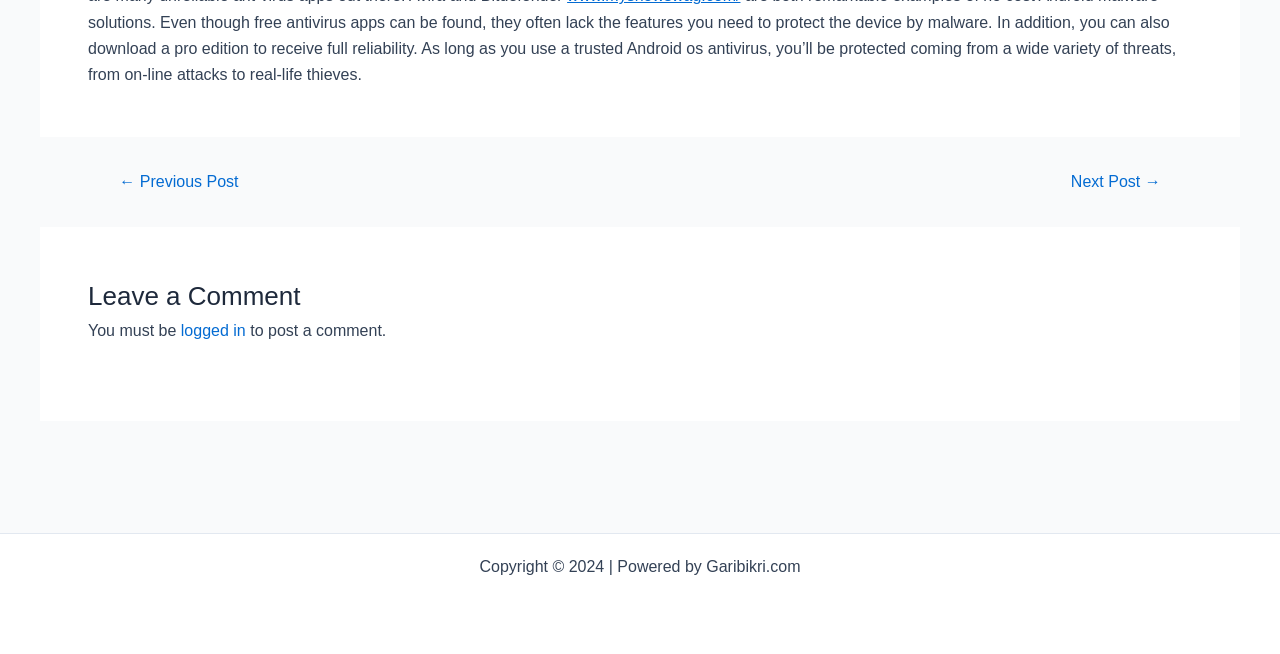Given the description: "logged in", determine the bounding box coordinates of the UI element. The coordinates should be formatted as four float numbers between 0 and 1, [left, top, right, bottom].

[0.141, 0.493, 0.192, 0.519]